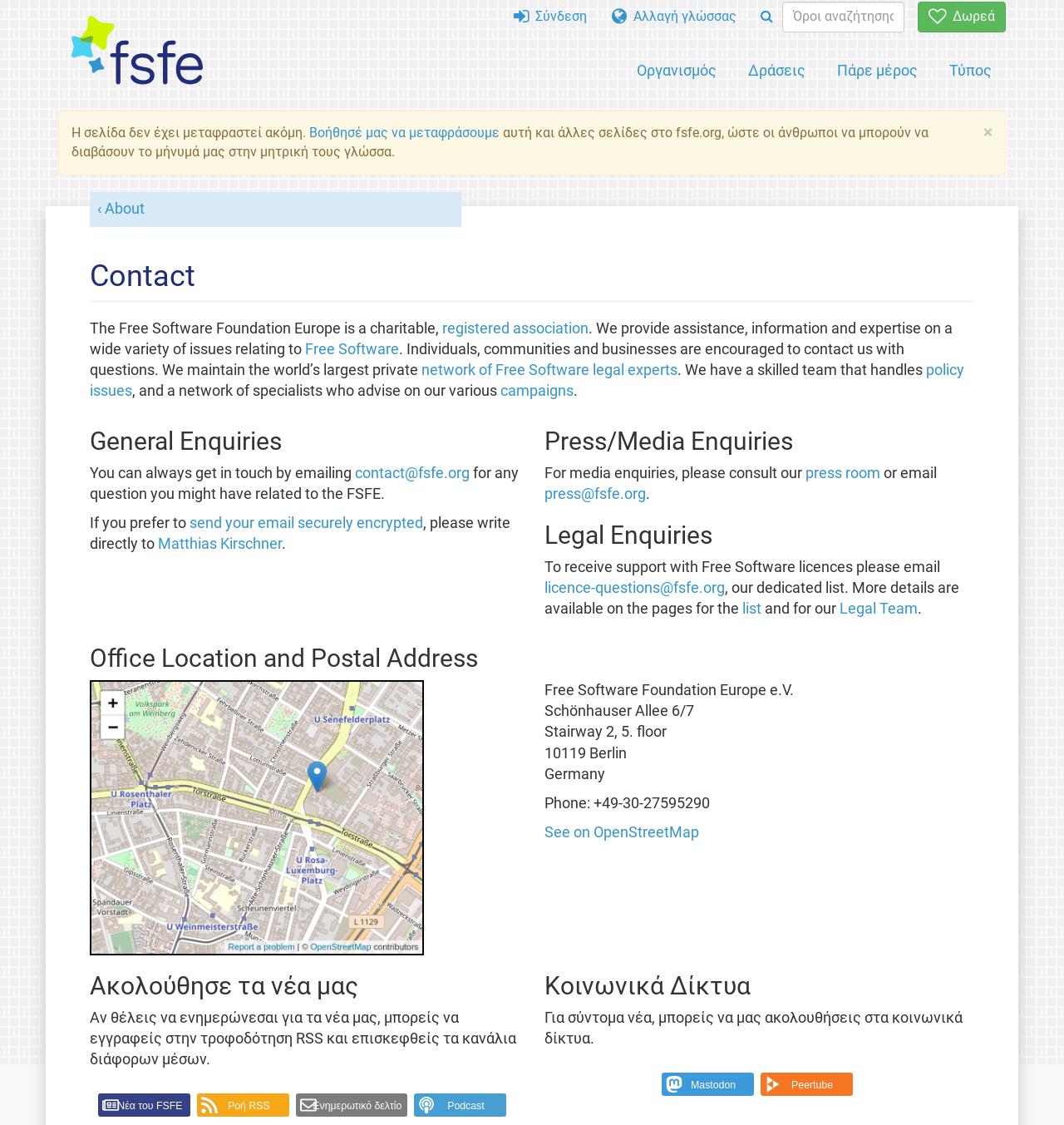Please locate the clickable area by providing the bounding box coordinates to follow this instruction: "Get in touch with Matthias Kirschner".

[0.148, 0.476, 0.265, 0.491]